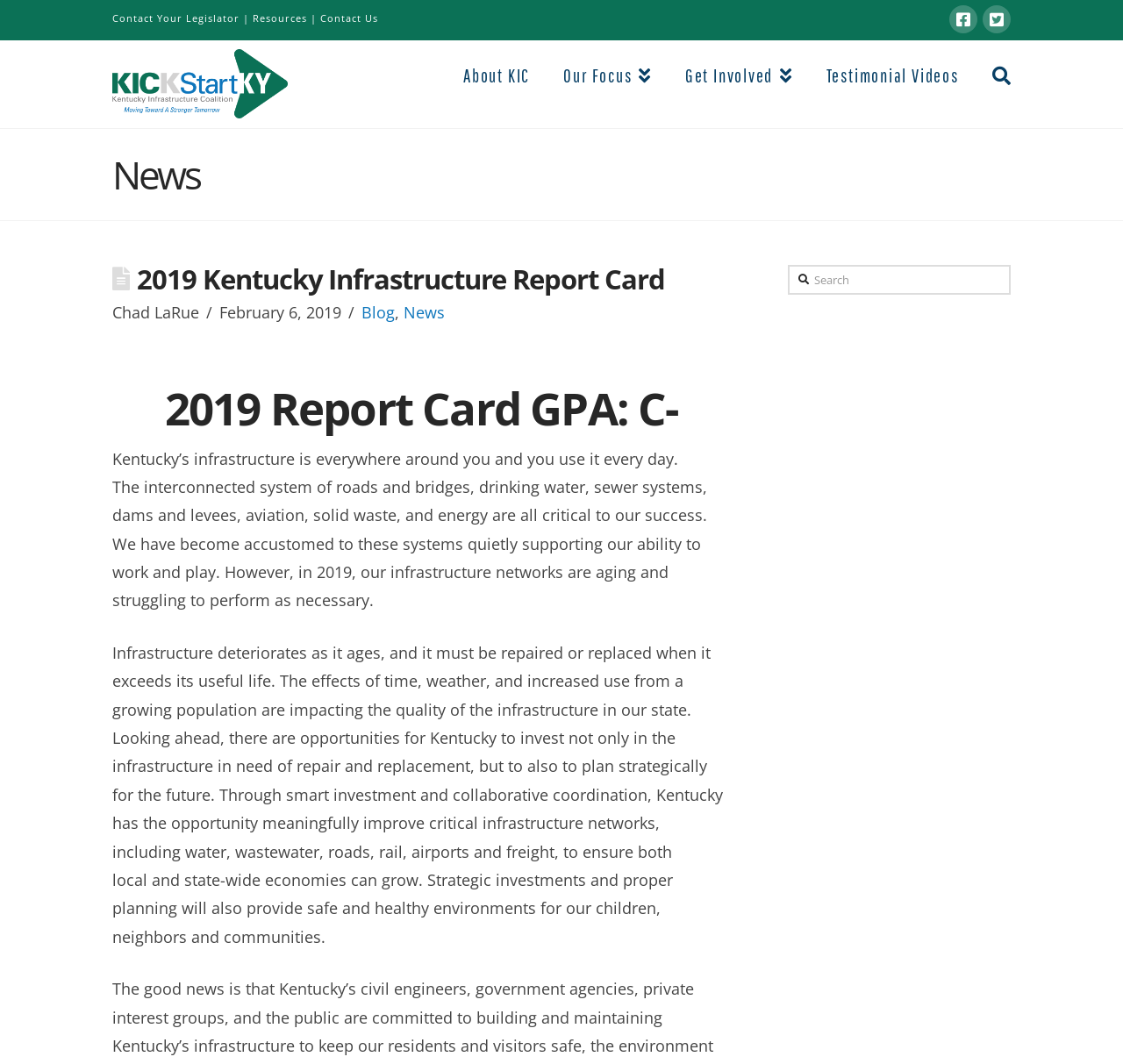Determine the bounding box coordinates of the clickable area required to perform the following instruction: "Read the 2019 Kentucky Infrastructure Report Card". The coordinates should be represented as four float numbers between 0 and 1: [left, top, right, bottom].

[0.1, 0.249, 0.65, 0.276]